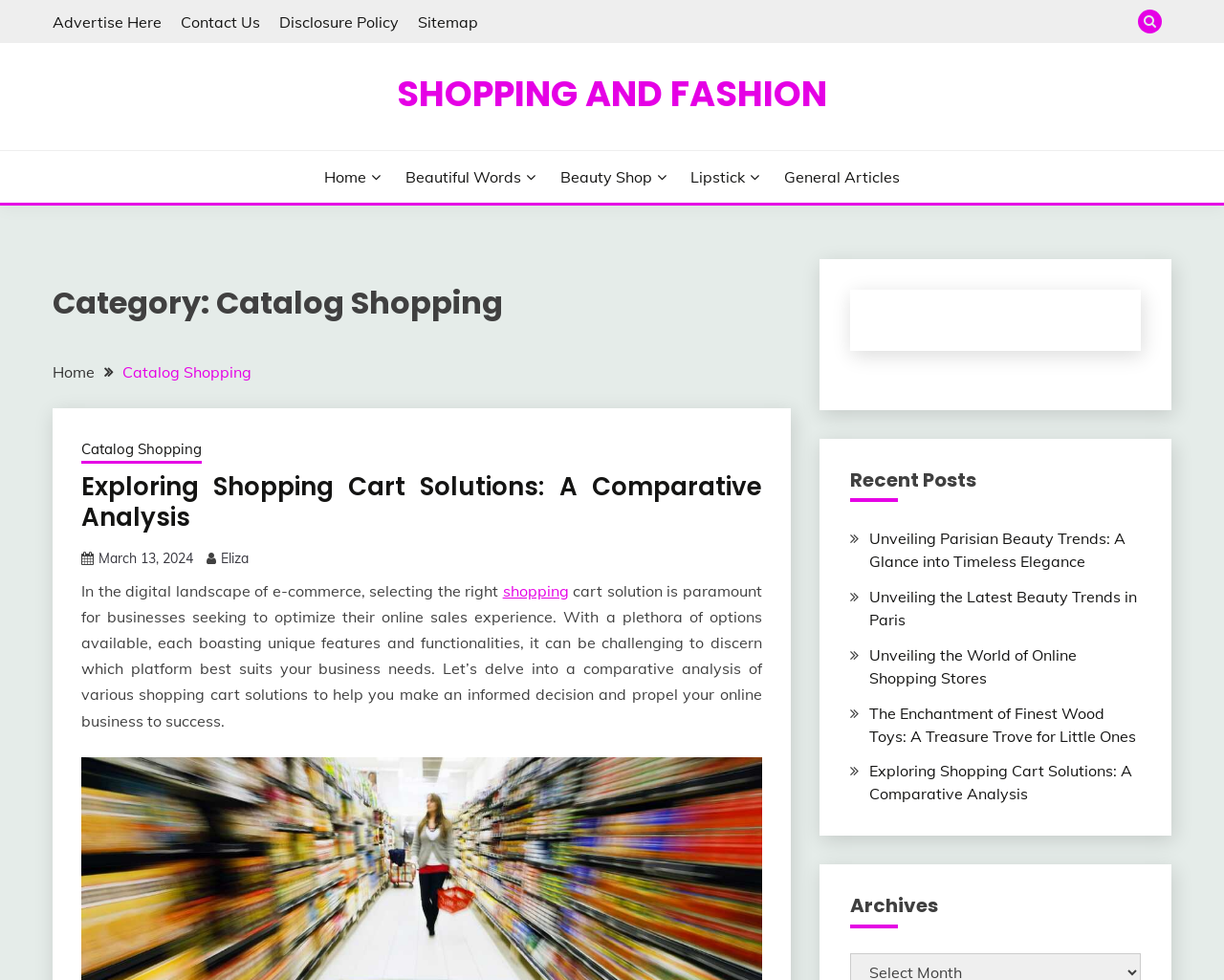Please locate the bounding box coordinates of the region I need to click to follow this instruction: "Read Unveiling Parisian Beauty Trends: A Glance into Timeless Elegance".

[0.71, 0.54, 0.919, 0.583]